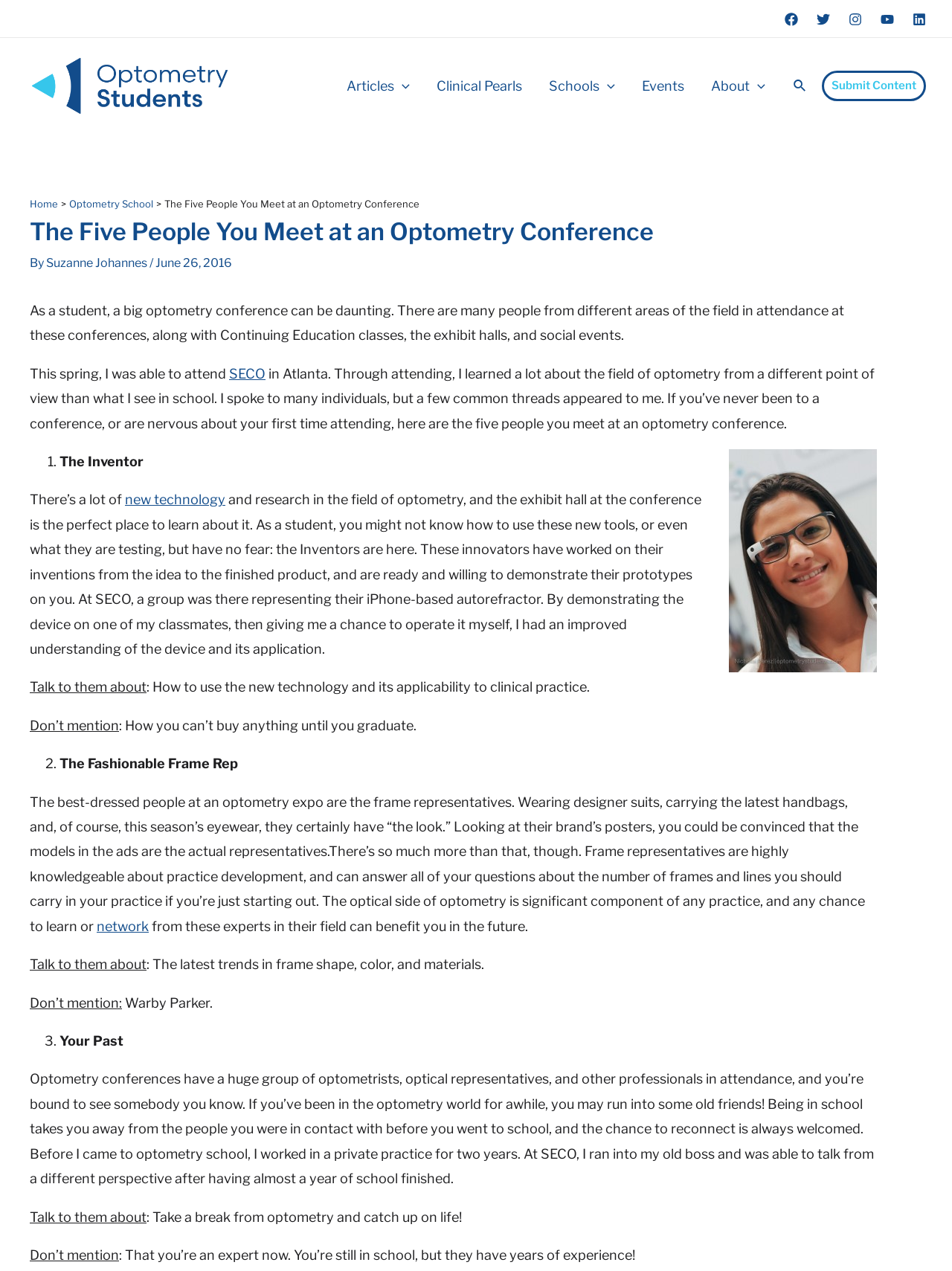Using the webpage screenshot, locate the HTML element that fits the following description and provide its bounding box: "Submit Content".

[0.863, 0.056, 0.973, 0.08]